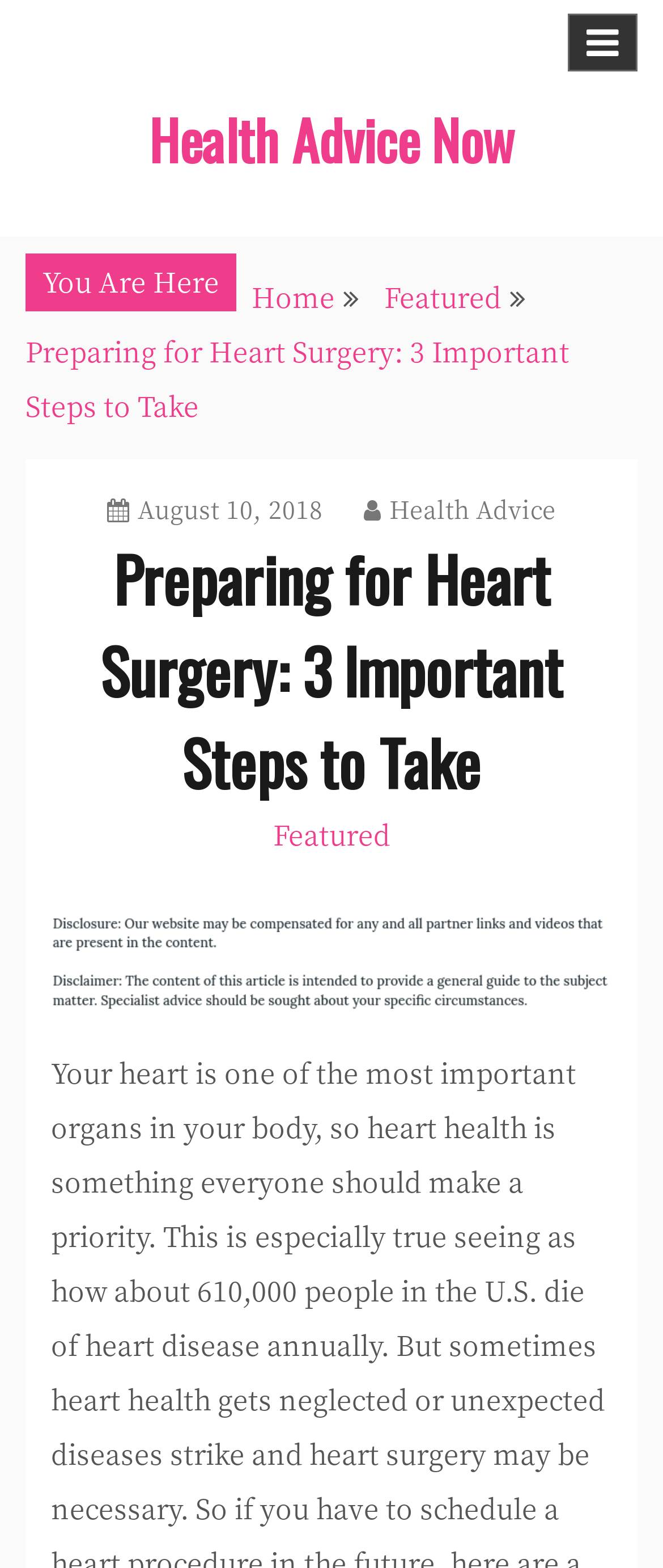Please give a succinct answer to the question in one word or phrase:
What is the date of publication of the current article?

August 10, 2018